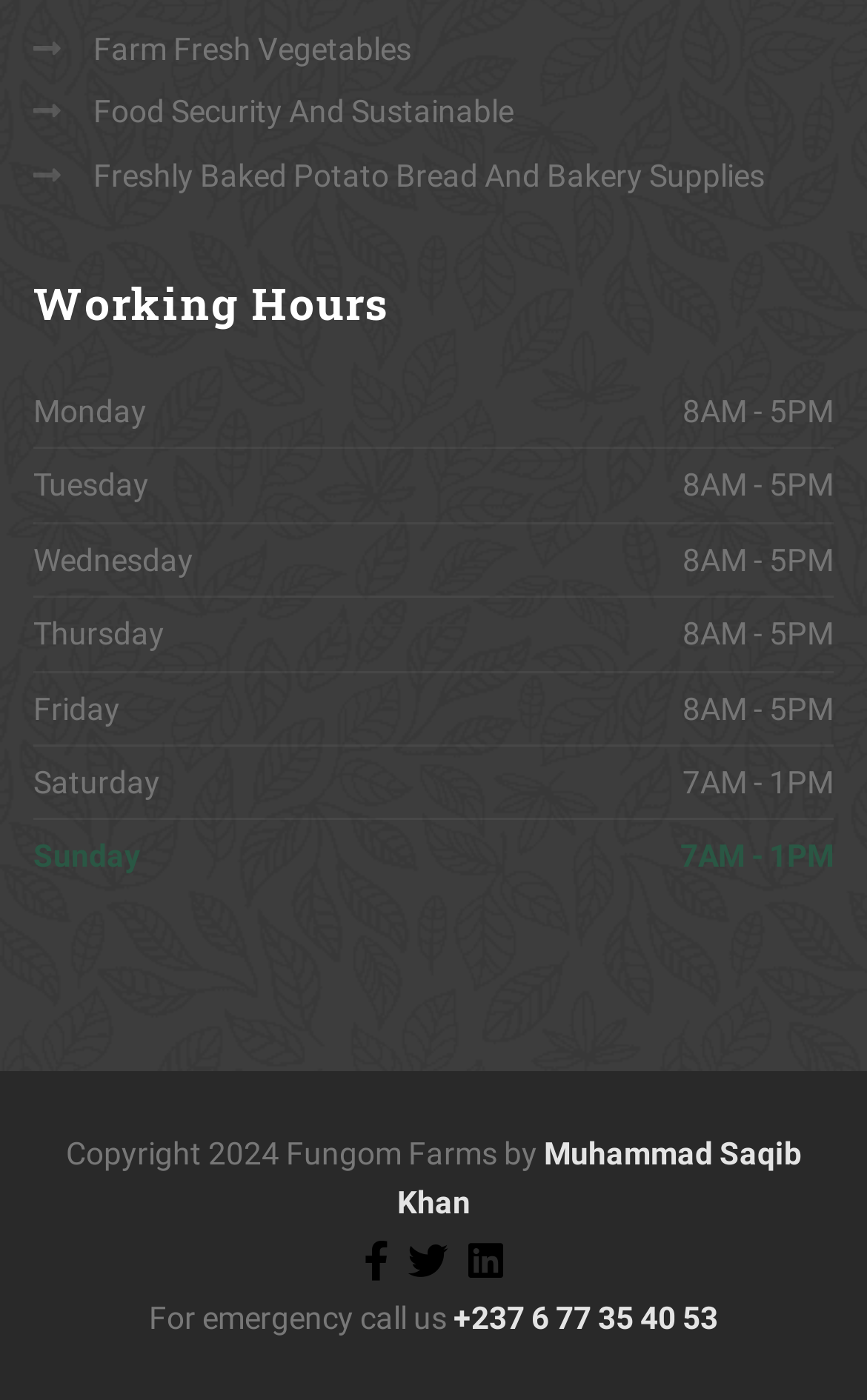What is the copyright year?
Please provide a comprehensive answer based on the information in the image.

I found the copyright information at the bottom of the webpage, which says 'Copyright 2024 Fungom Farms by Muhammad Saqib Khan'.